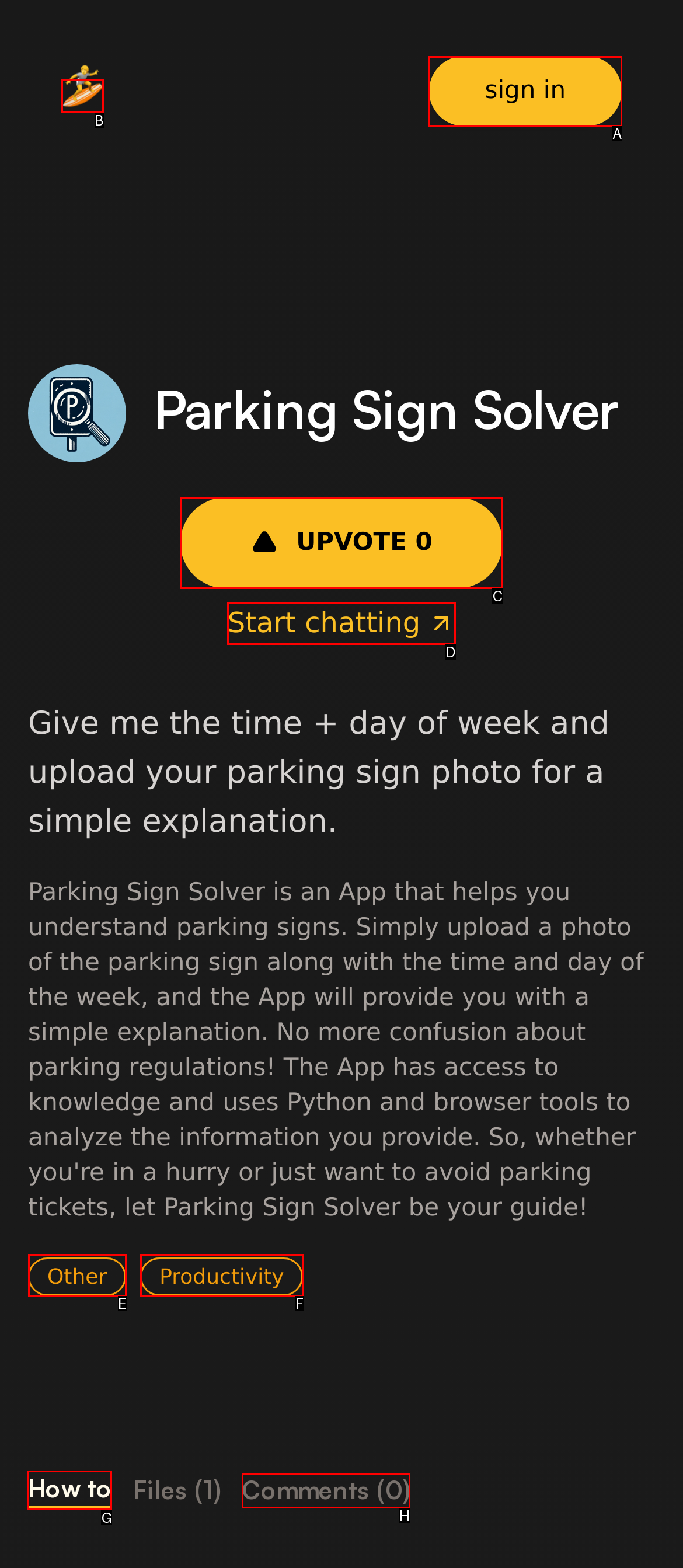Choose the letter of the option you need to click to View how to guide. Answer with the letter only.

G